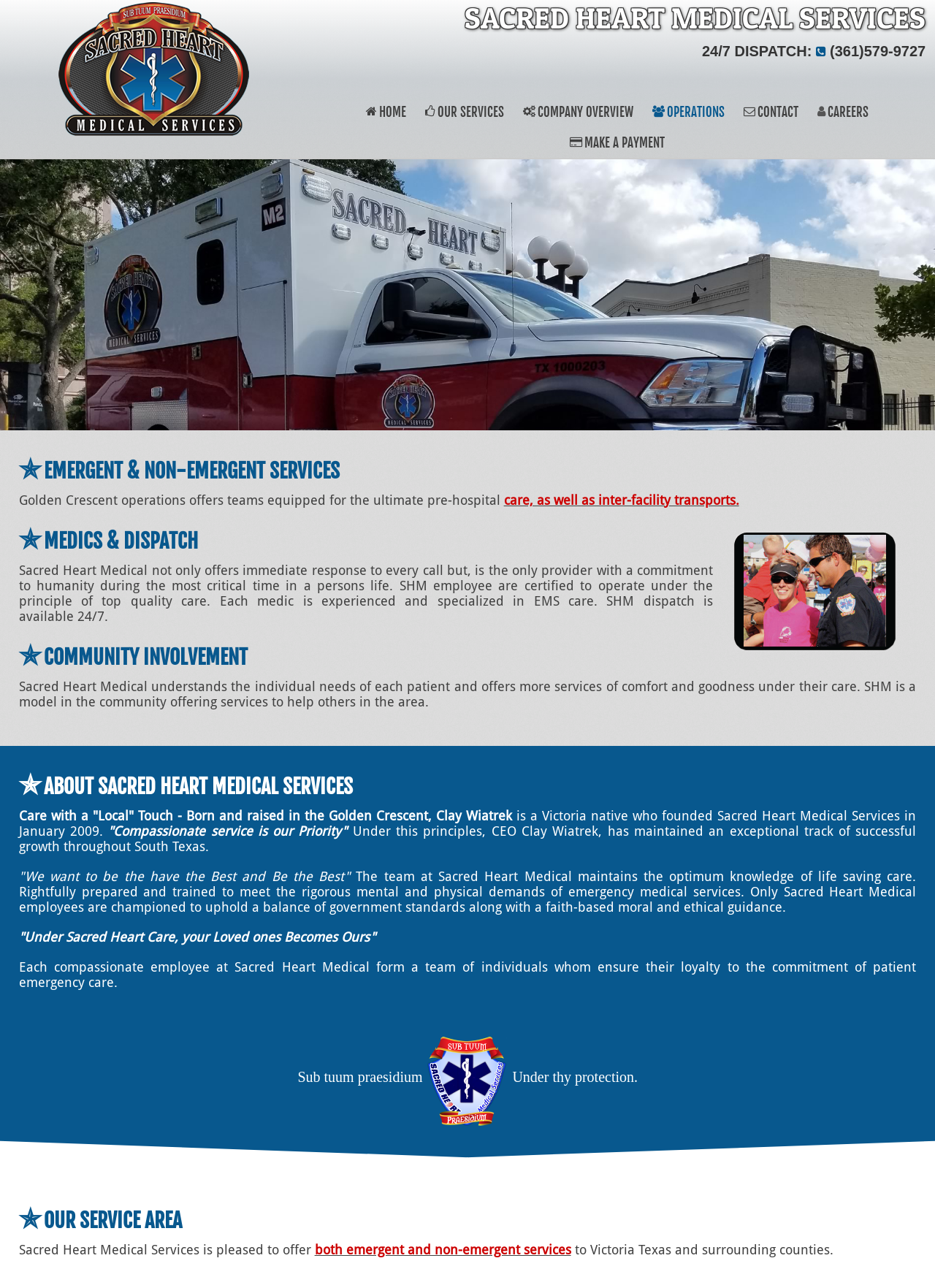Pinpoint the bounding box coordinates of the area that must be clicked to complete this instruction: "Click OUR SERVICES".

[0.446, 0.075, 0.547, 0.099]